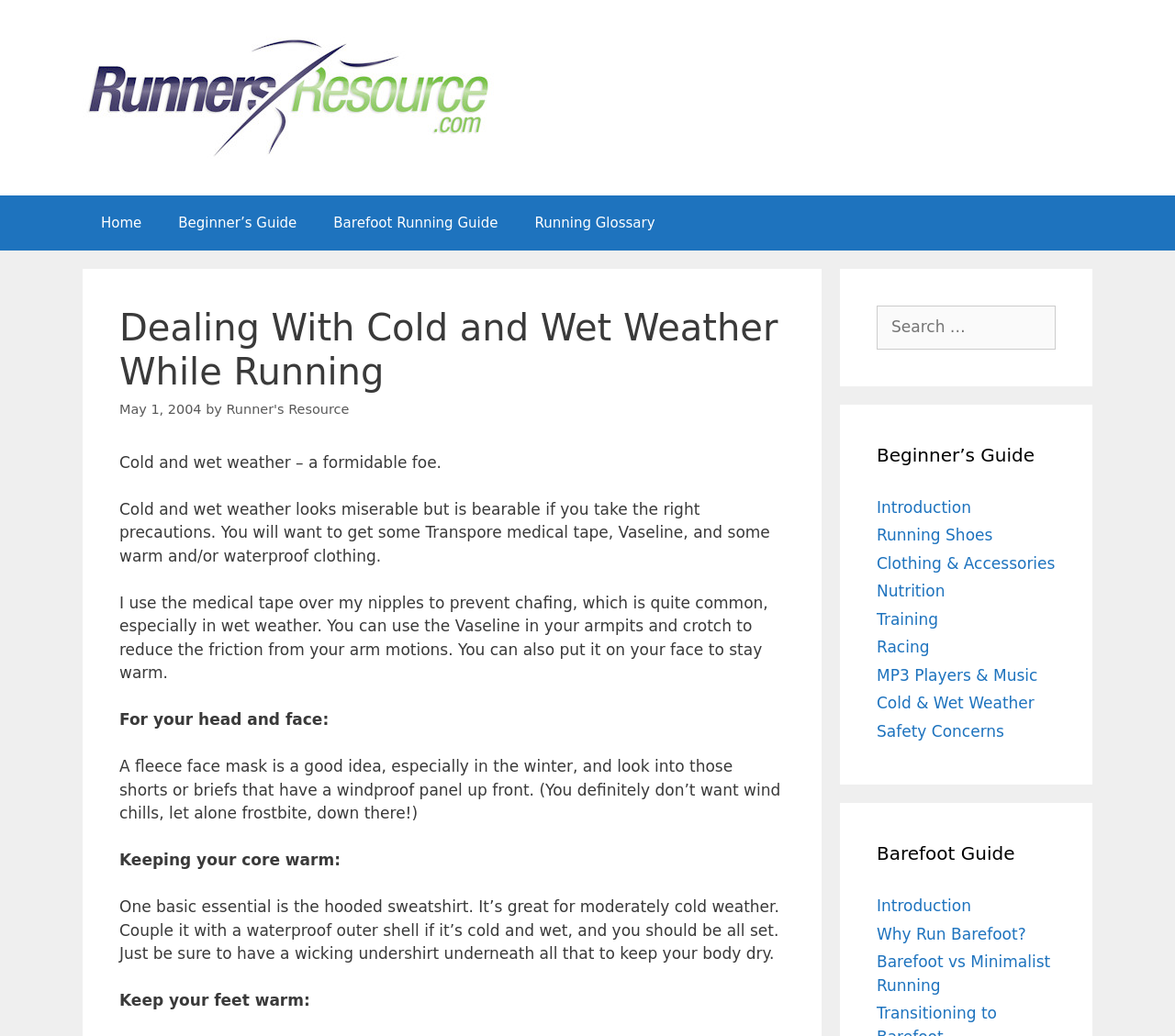What is the benefit of wearing a fleece face mask?
Please provide a comprehensive answer based on the contents of the image.

I found the benefit of wearing a fleece face mask by reading the static text under the header 'Dealing With Cold and Wet Weather While Running'. The text mentions that a fleece face mask is a good idea, especially in the winter, to stay warm.